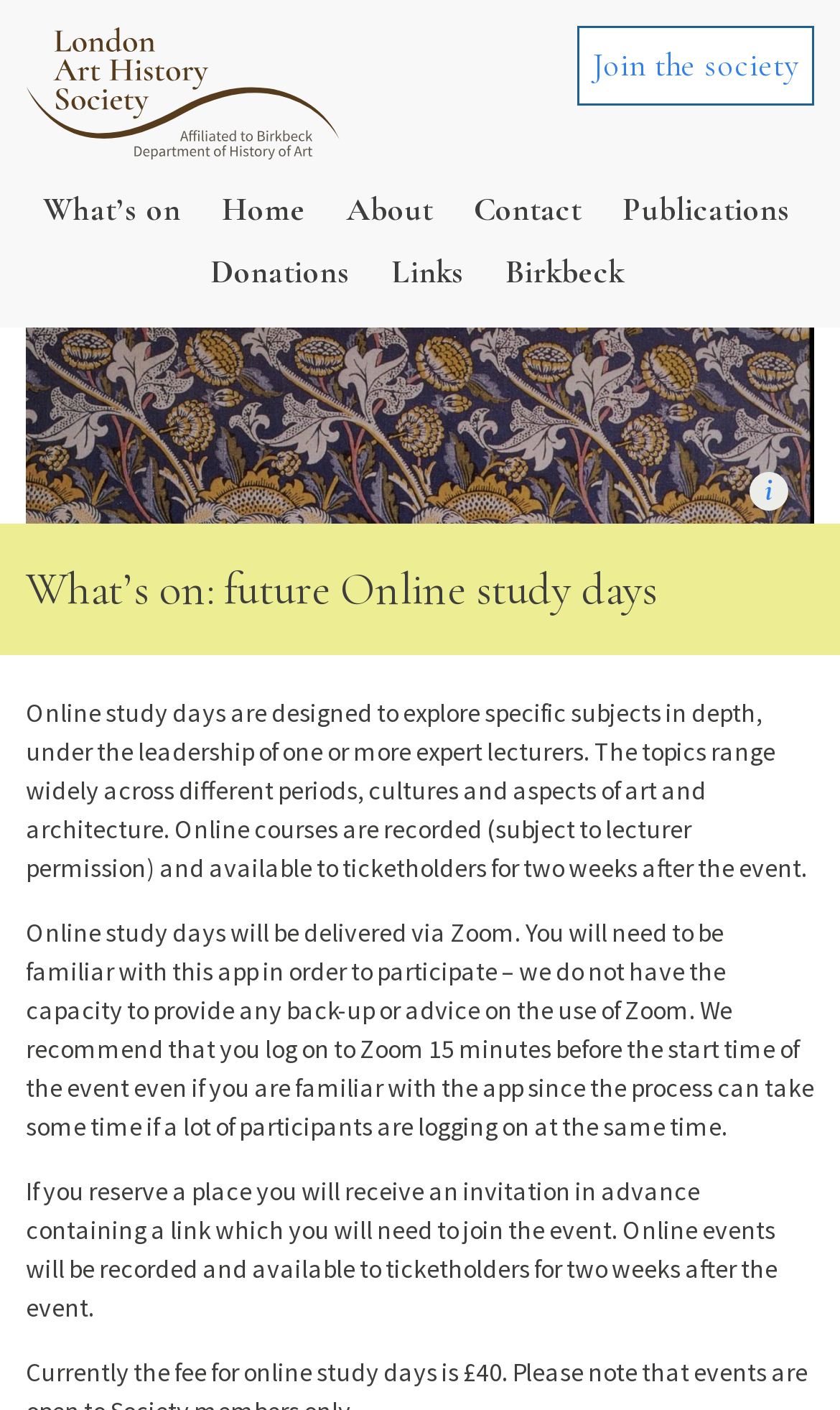Please determine the bounding box coordinates of the clickable area required to carry out the following instruction: "Select a language". The coordinates must be four float numbers between 0 and 1, represented as [left, top, right, bottom].

None